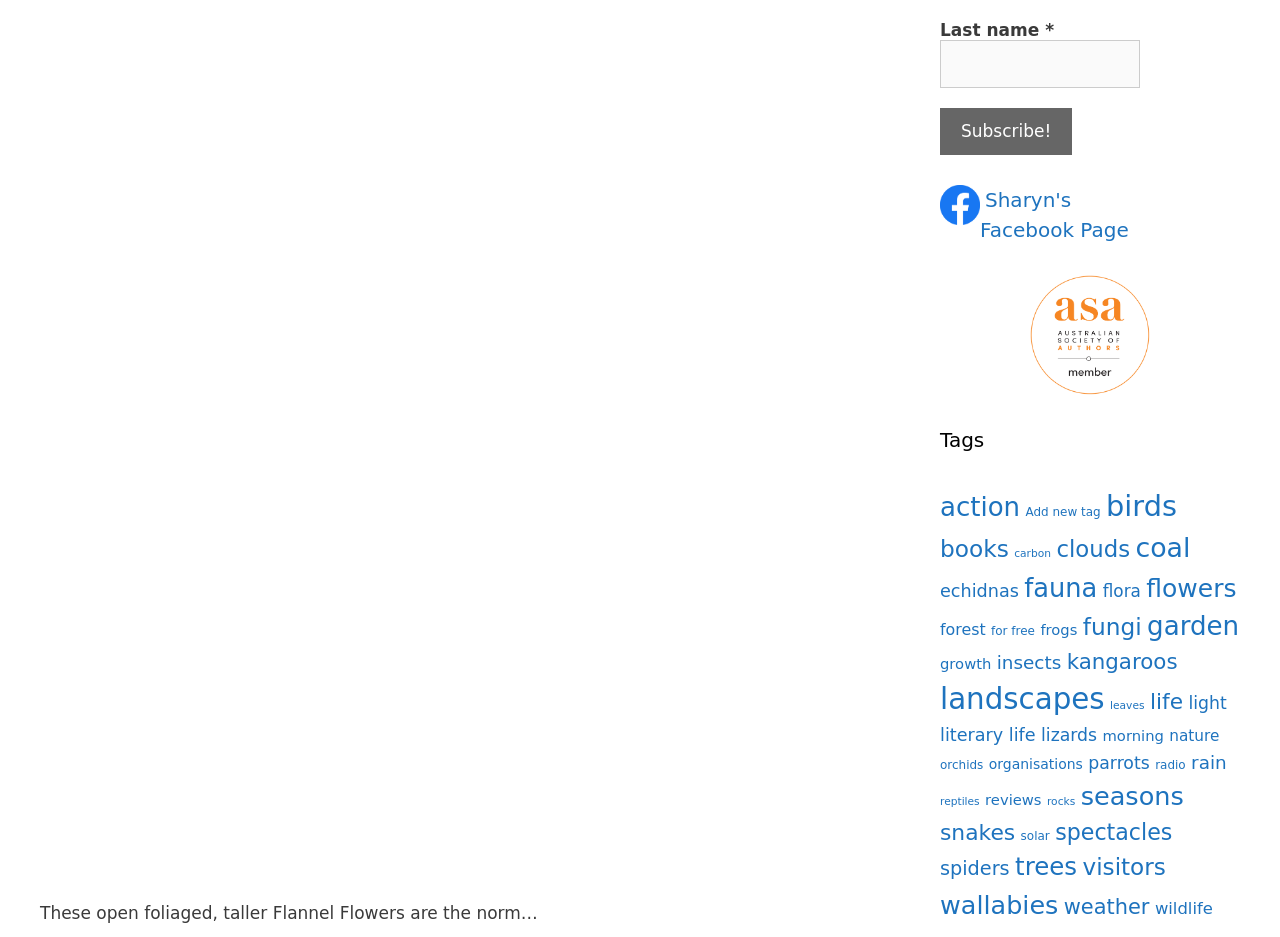Can you find the bounding box coordinates for the element to click on to achieve the instruction: "Enter last name"?

[0.734, 0.043, 0.891, 0.094]